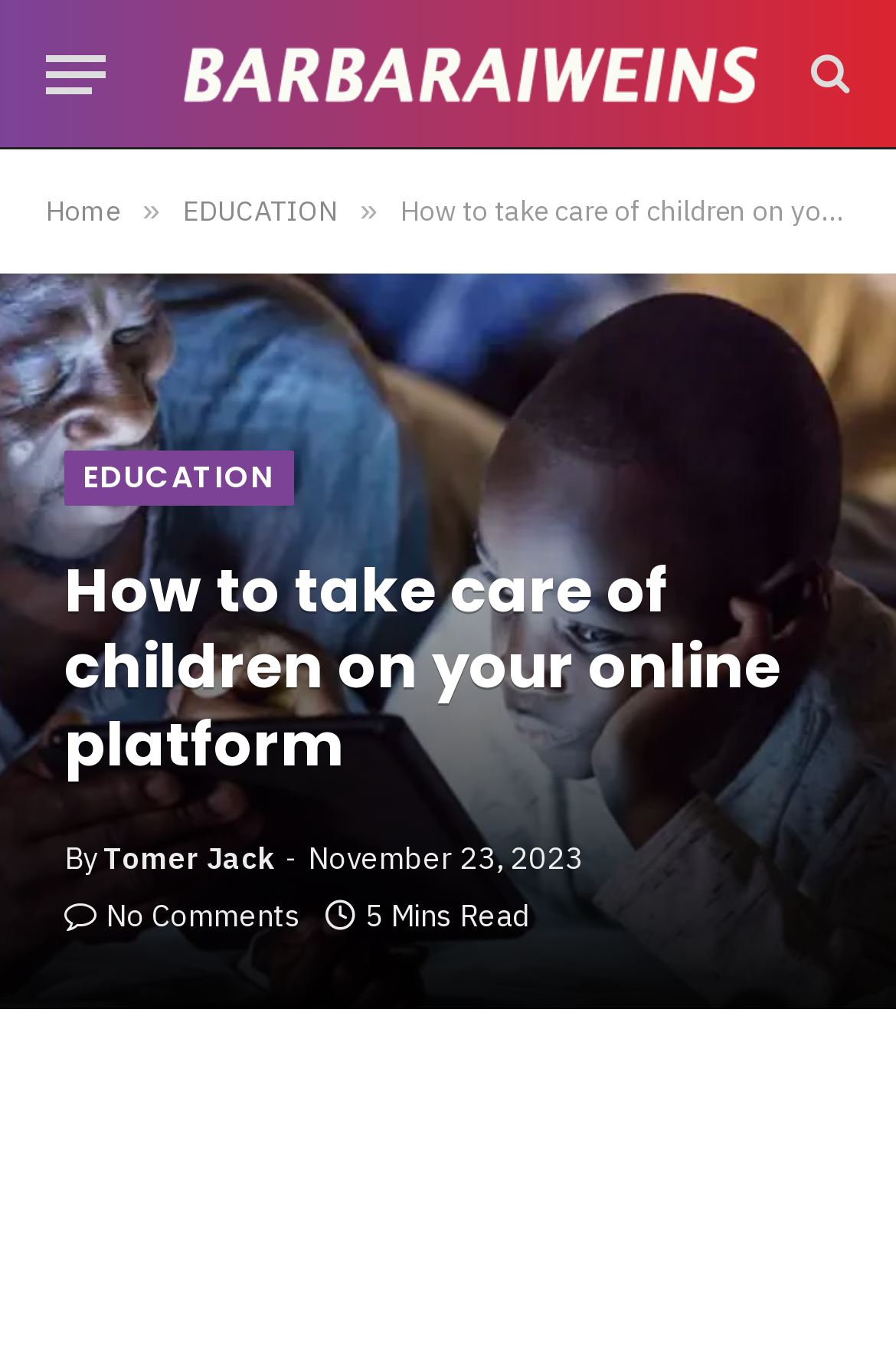Locate the bounding box coordinates of the area where you should click to accomplish the instruction: "Click the menu button".

[0.051, 0.016, 0.118, 0.093]